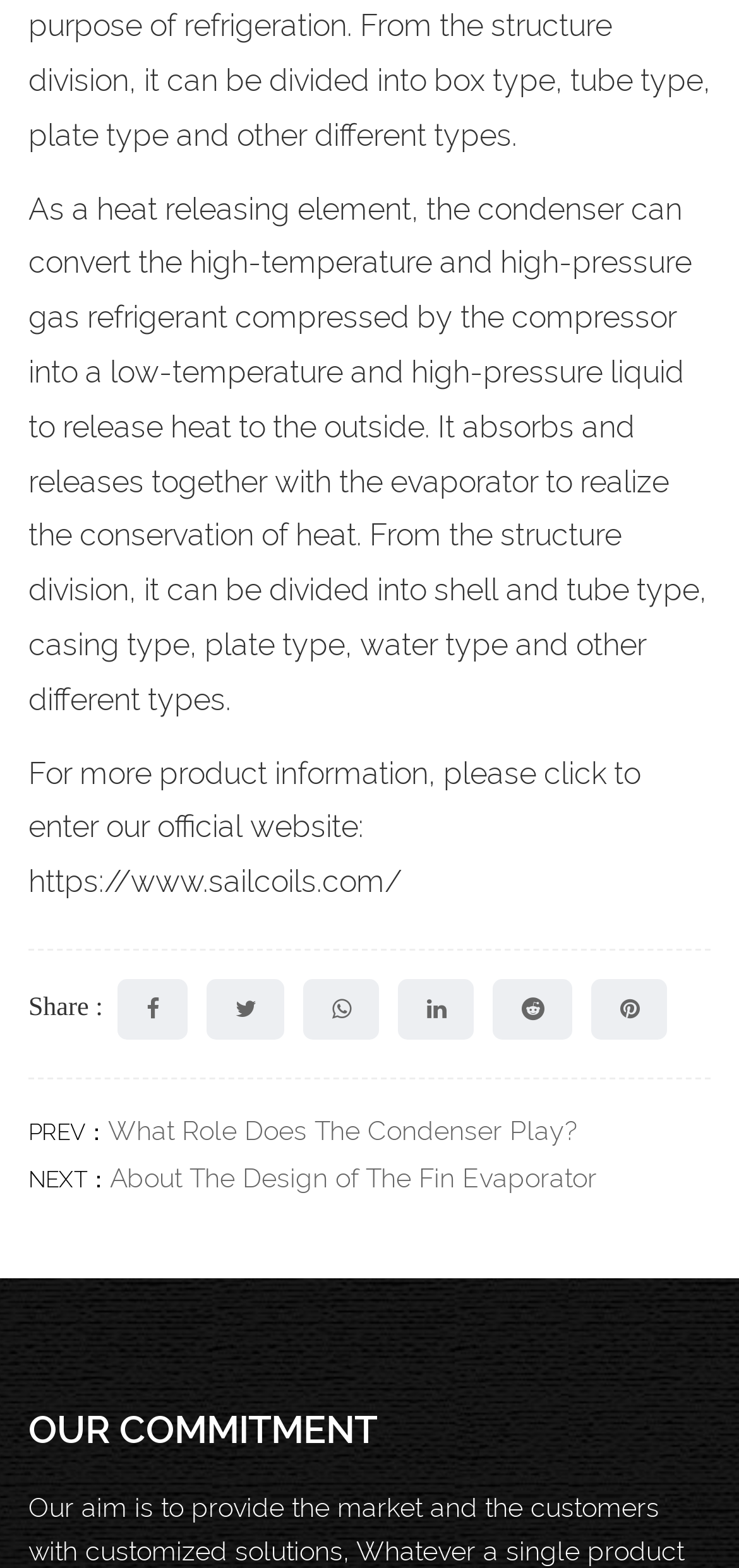What is the previous article about?
Refer to the image and provide a one-word or short phrase answer.

Condenser role